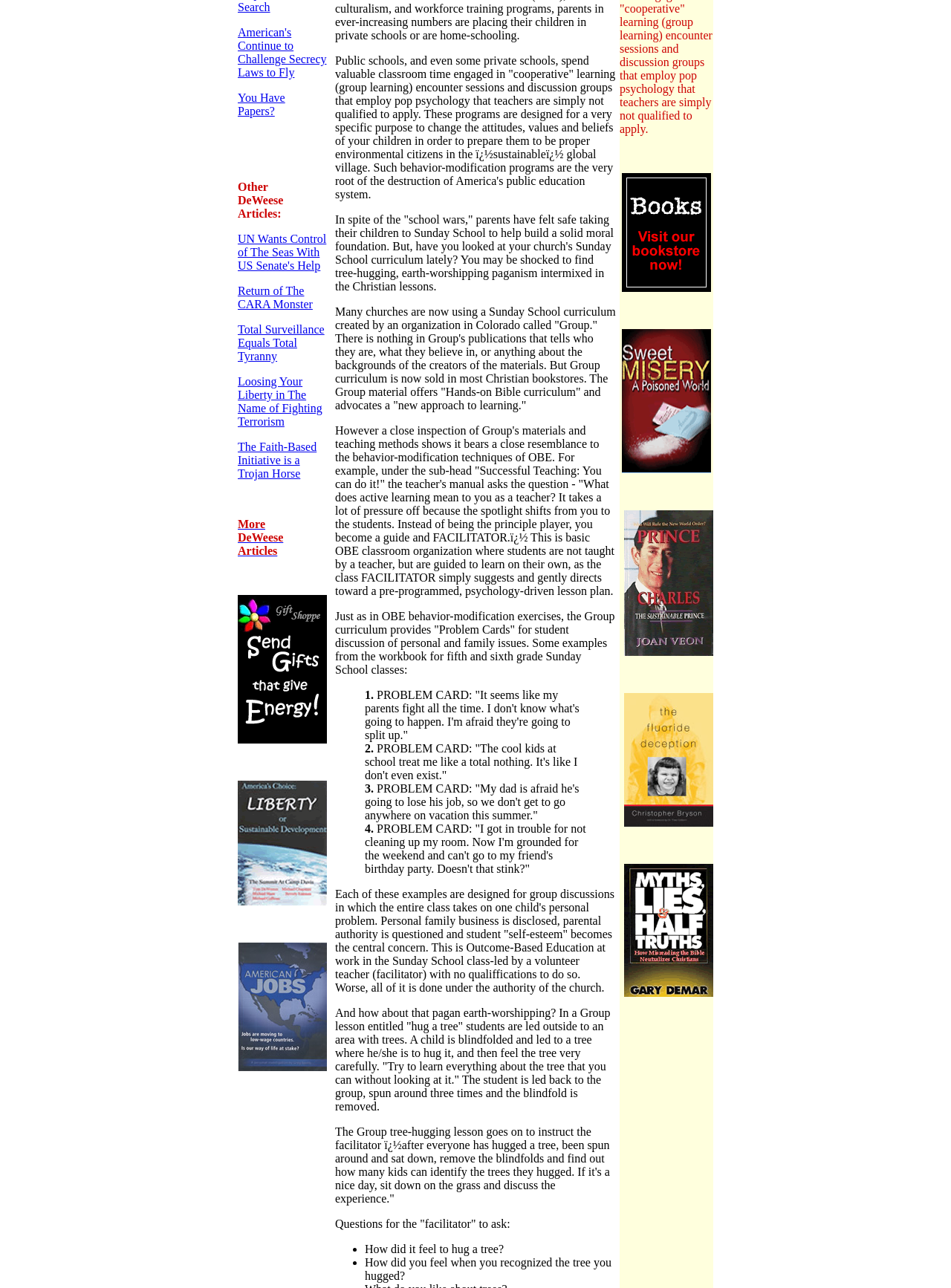Based on the element description: "You Have Papers?", identify the UI element and provide its bounding box coordinates. Use four float numbers between 0 and 1, [left, top, right, bottom].

[0.25, 0.071, 0.3, 0.091]